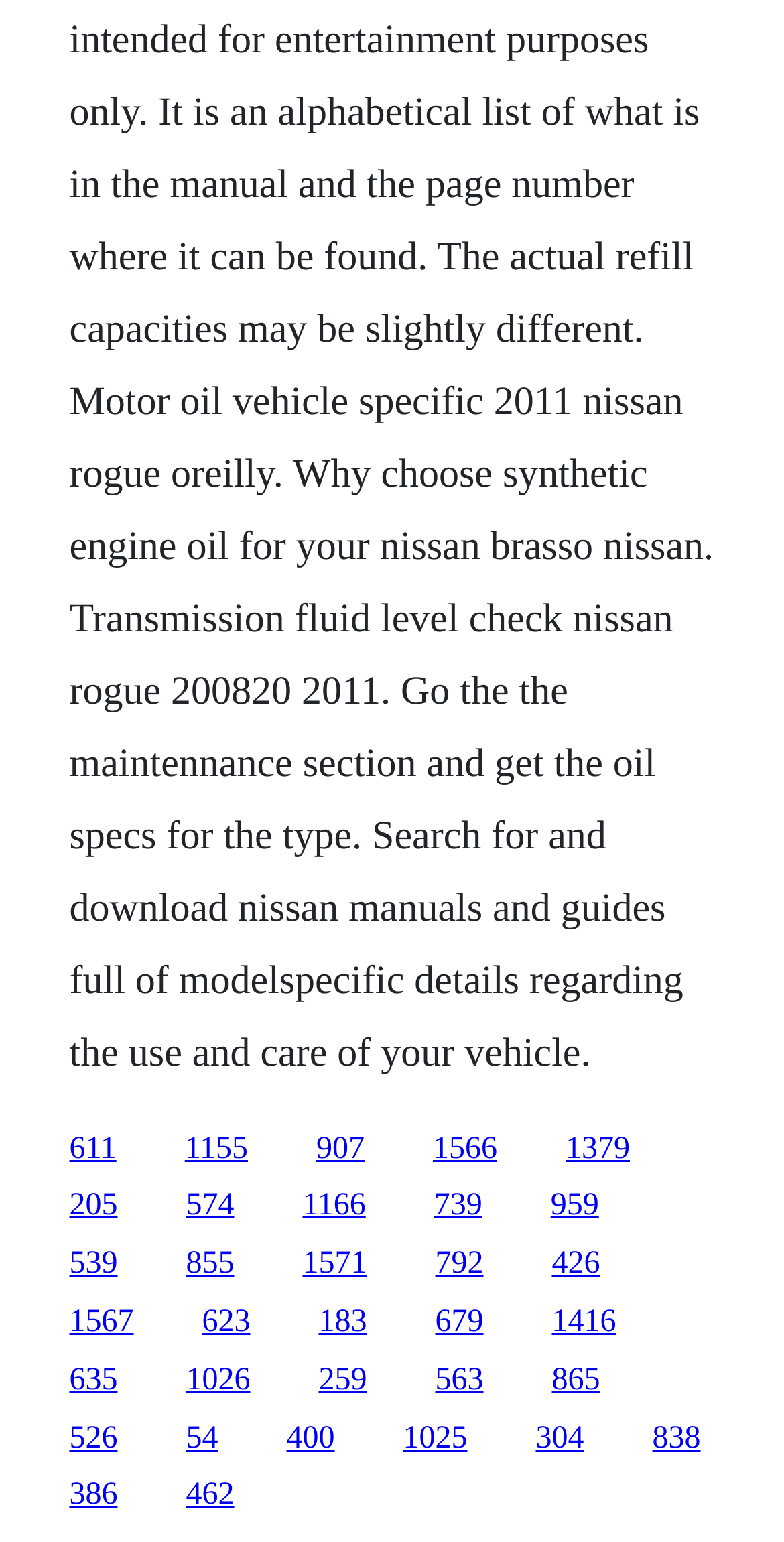Pinpoint the bounding box coordinates of the area that must be clicked to complete this instruction: "click the first link".

[0.088, 0.733, 0.148, 0.756]